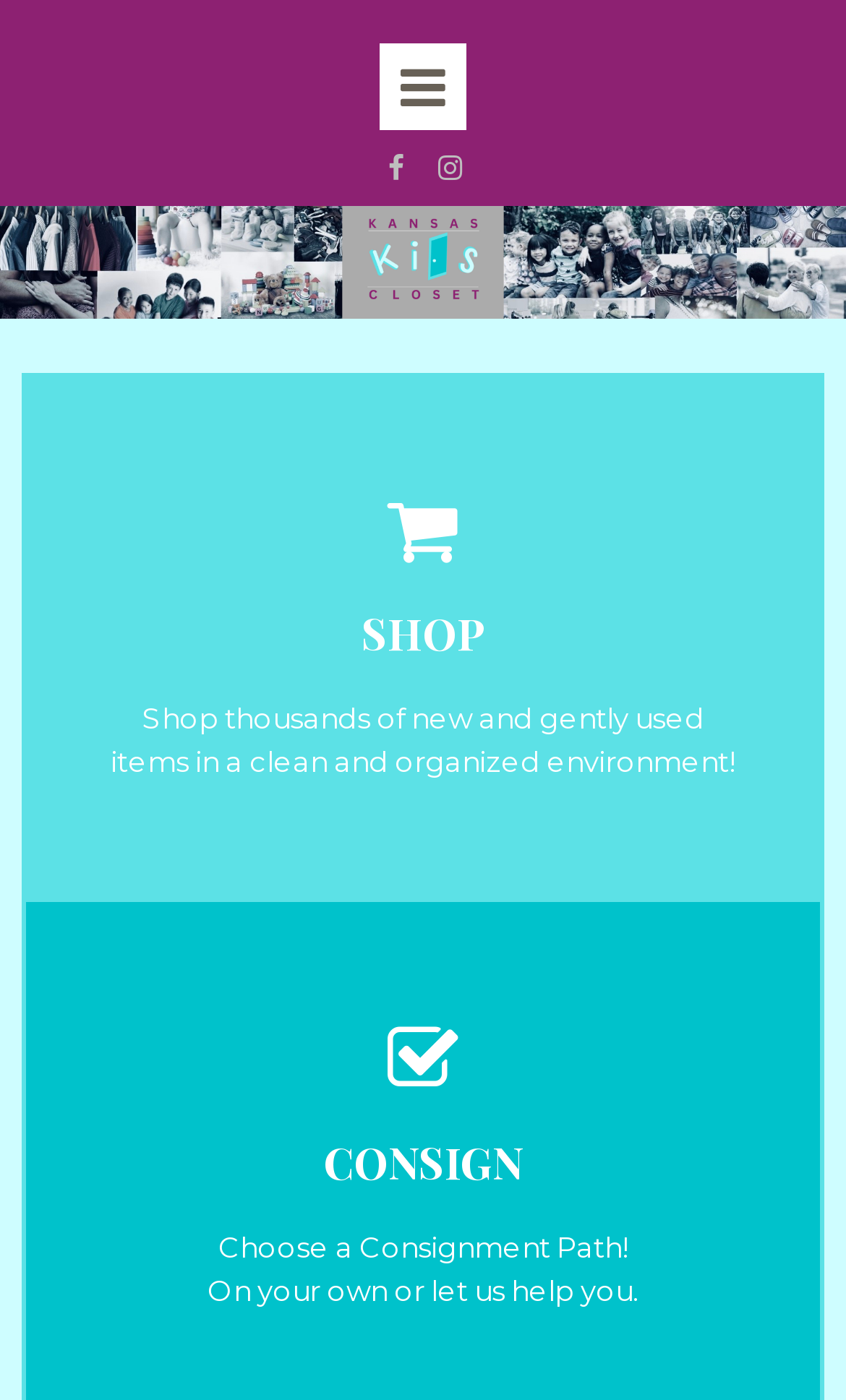Respond to the question with just a single word or phrase: 
What is the environment of the shop described as?

Clean and organized